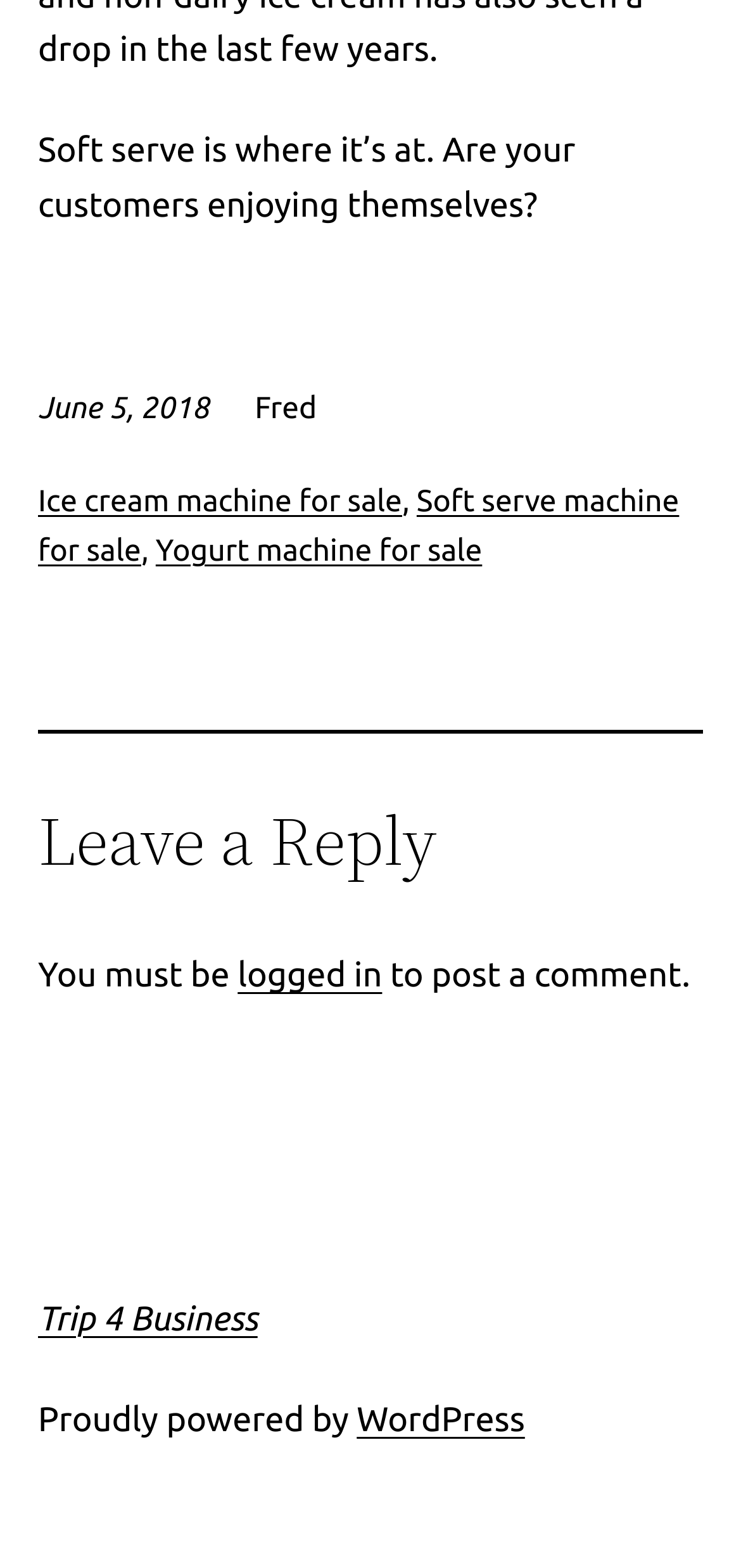What is the name of the author?
Based on the image, give a one-word or short phrase answer.

Fred